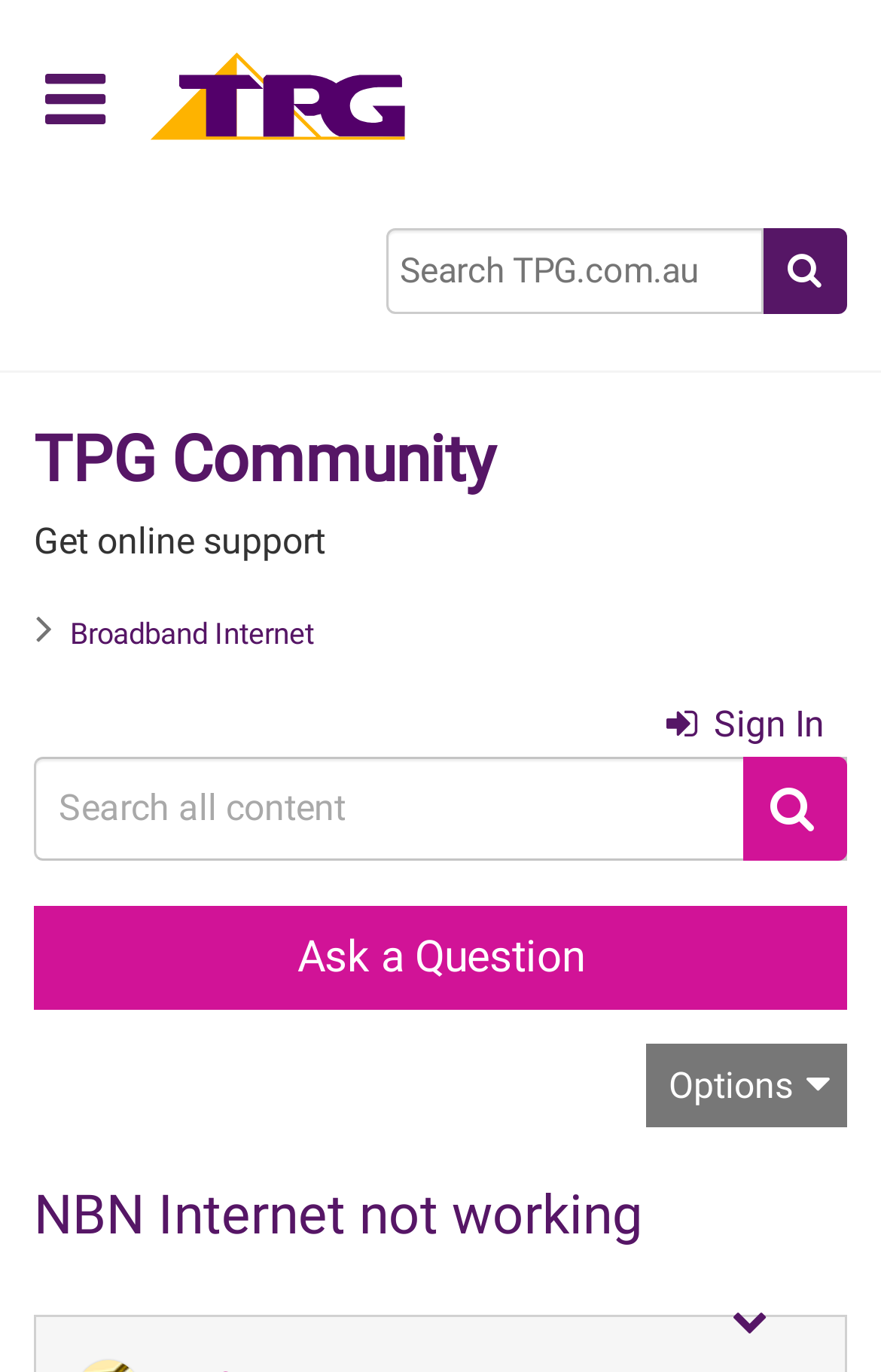What is the purpose of the 'Ask a Question' link?
Offer a detailed and full explanation in response to the question.

I determined the answer by looking at the text of the link, which explicitly states 'Ask a Question', suggesting that it is a link to ask a question on the community forum.